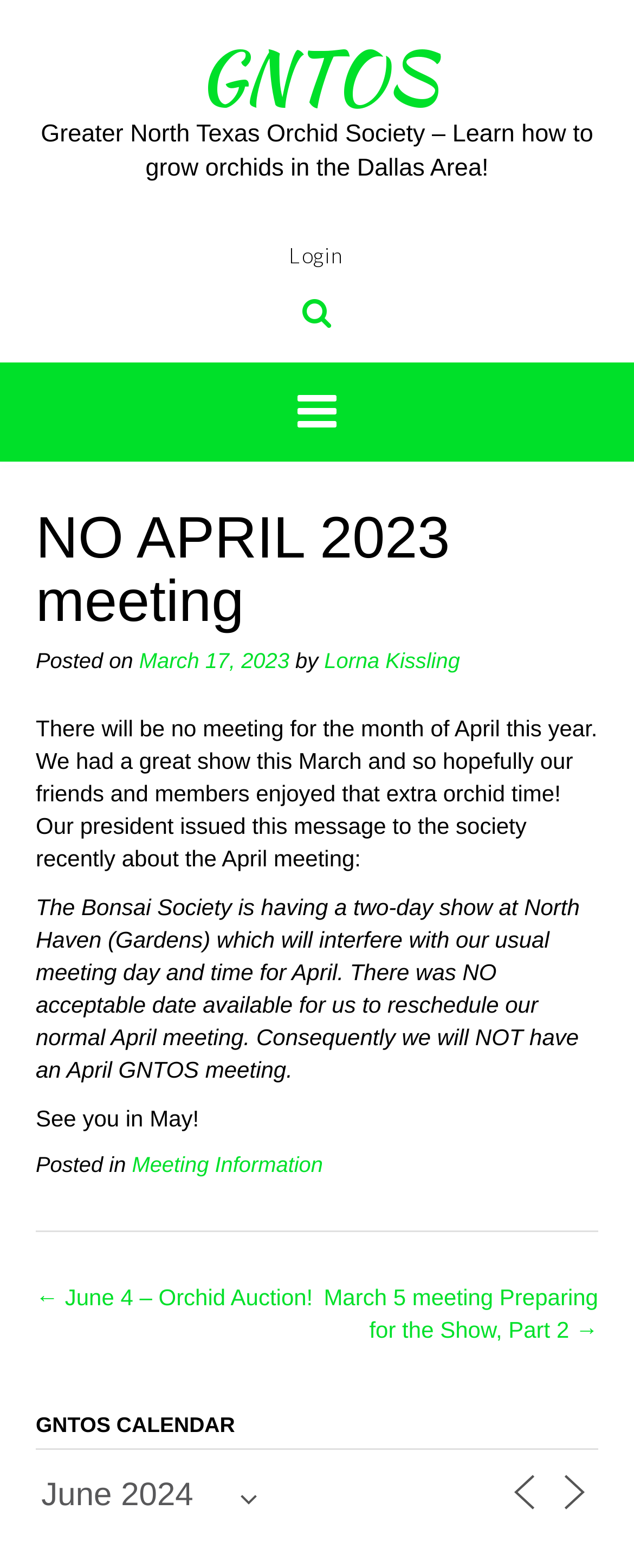Why is there no meeting in April?
Give a thorough and detailed response to the question.

According to the static text 'The Bonsai Society is having a two-day show at North Haven (Gardens) which will interfere with our usual meeting day and time for April.', the reason for no meeting in April is due to a scheduling conflict with the Bonsai Society's two-day show.